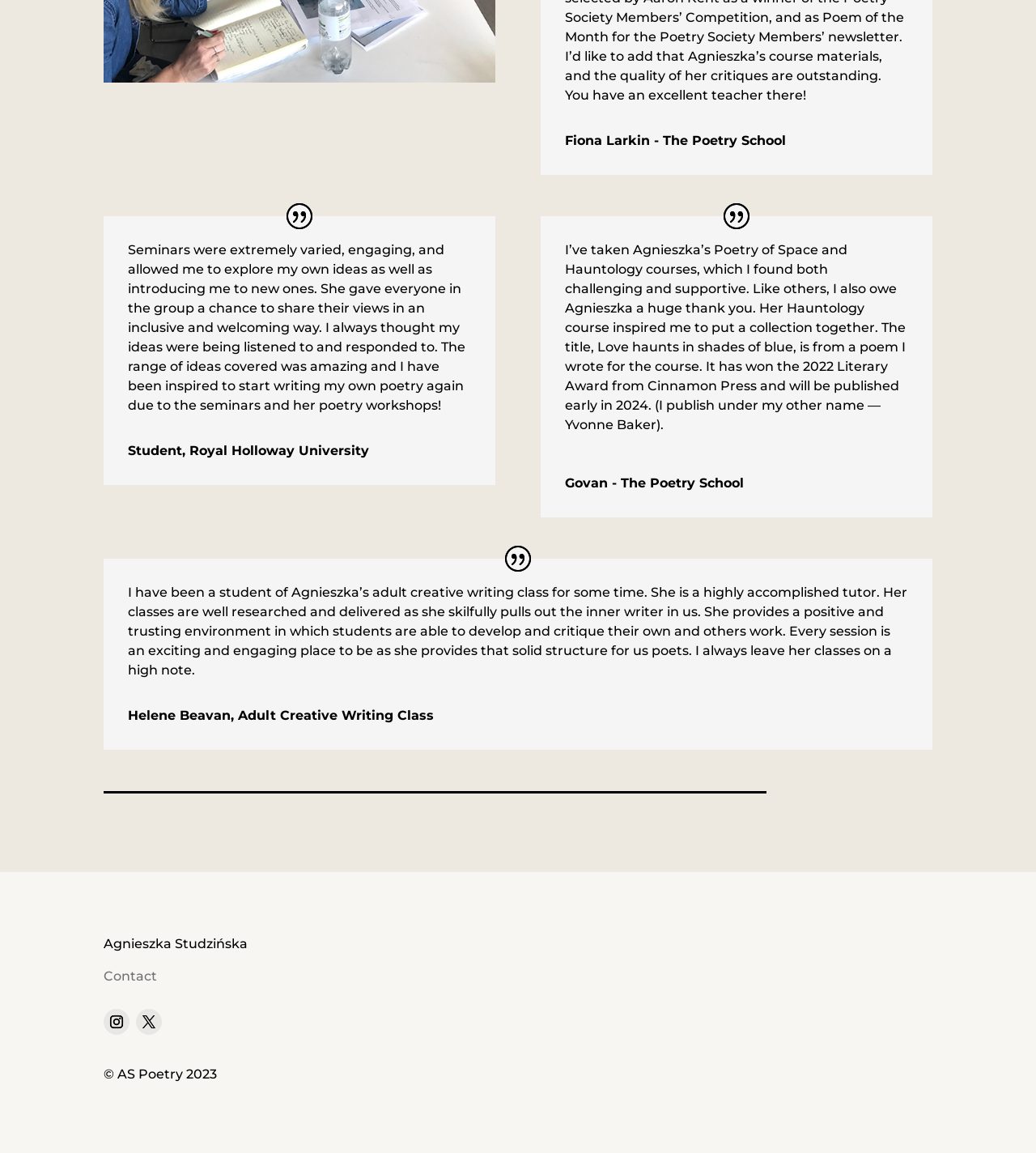Provide your answer to the question using just one word or phrase: What is the name of the publisher mentioned in the testimonials?

Cinnamon Press